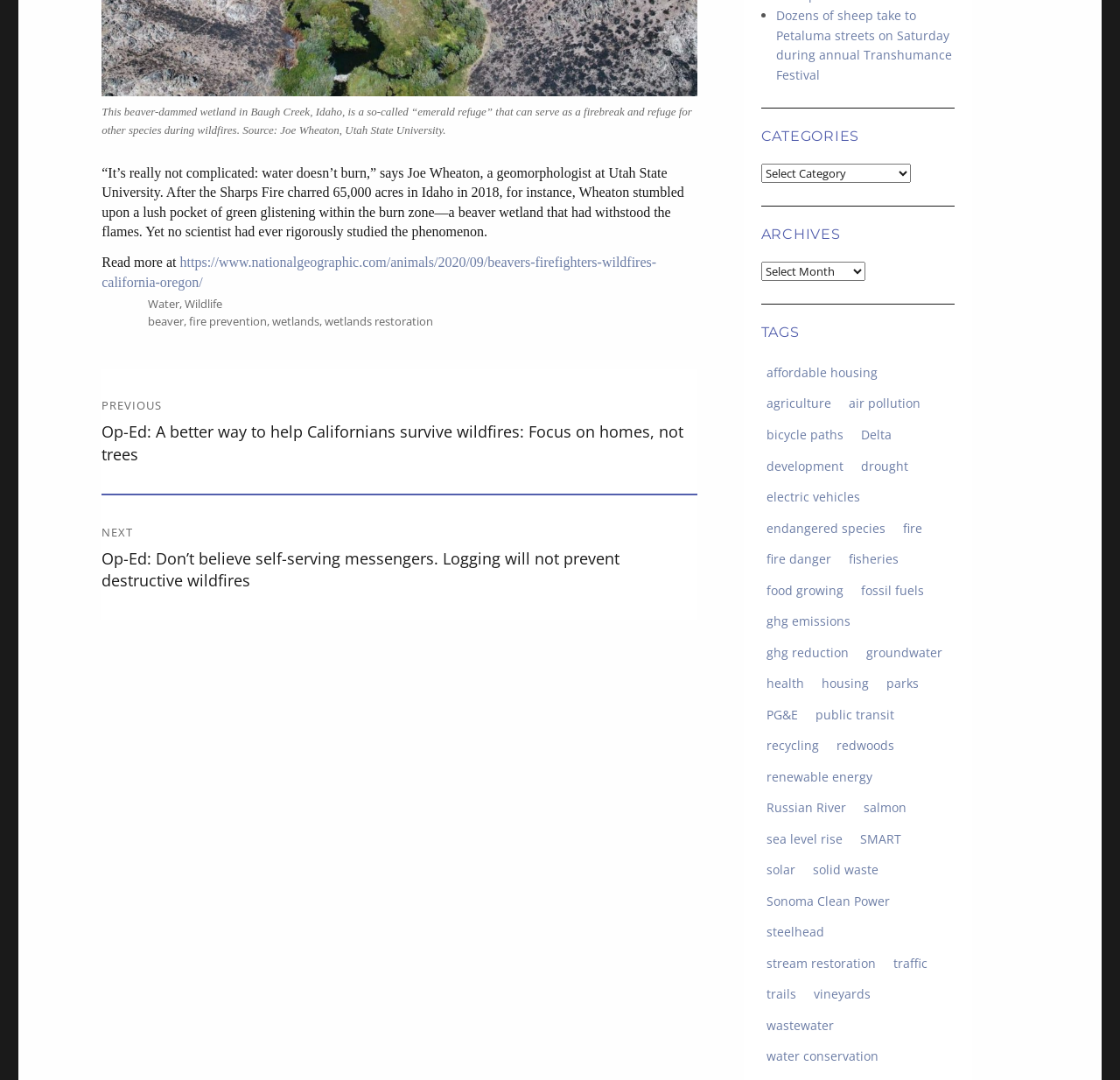Find the bounding box coordinates of the area to click in order to follow the instruction: "Select category Water".

[0.132, 0.274, 0.16, 0.288]